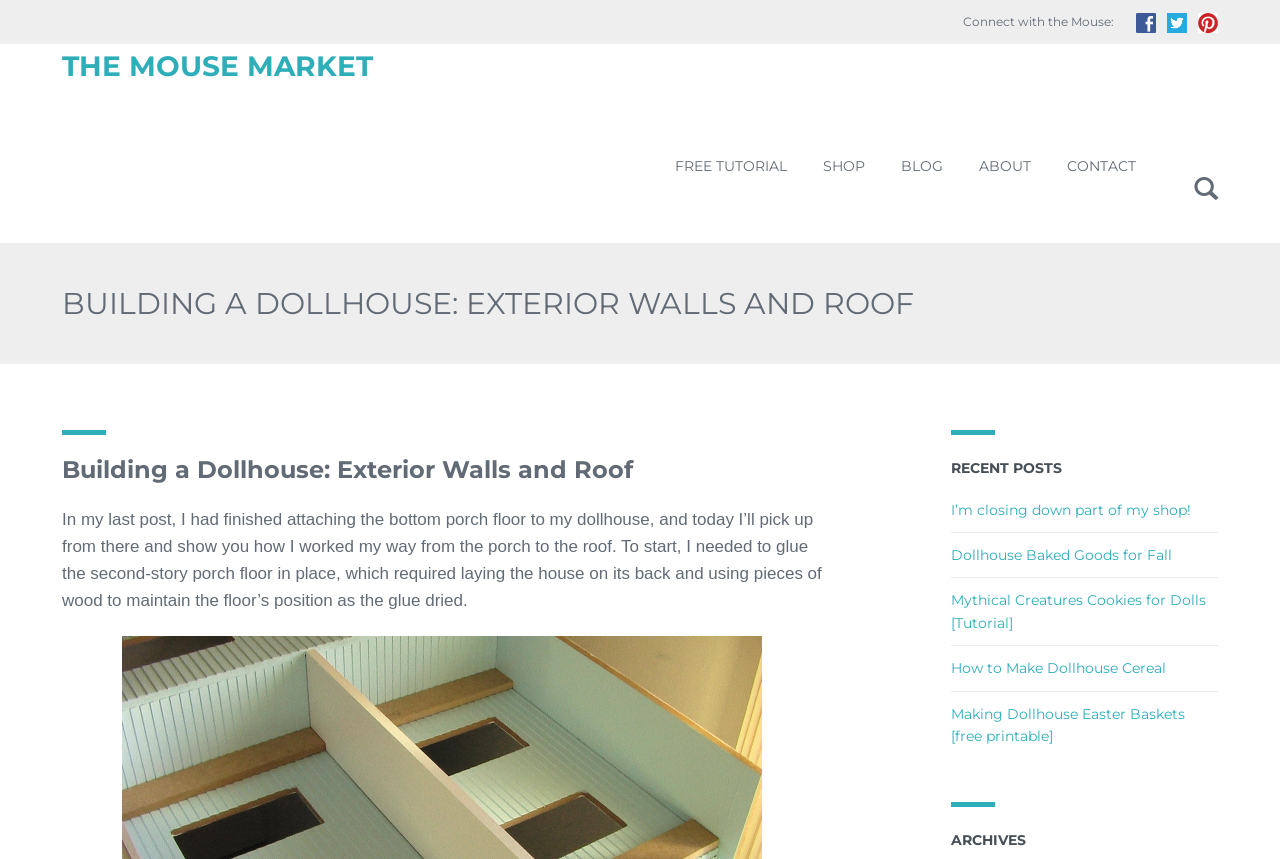Please answer the following question using a single word or phrase: 
What type of content is listed under 'RECENT POSTS'?

Blog posts